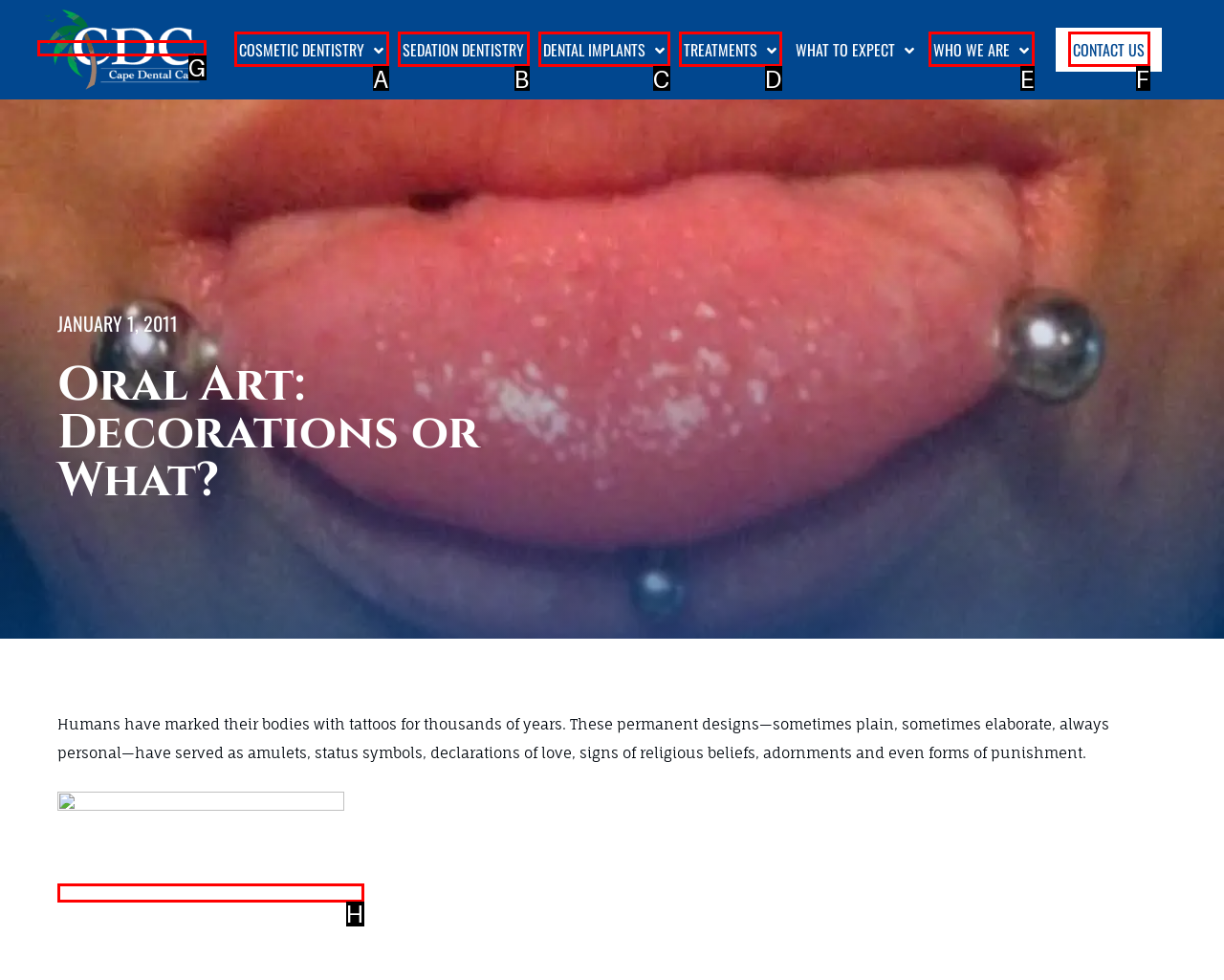Which lettered option should be clicked to achieve the task: Click Cape Dental Care? Choose from the given choices.

G